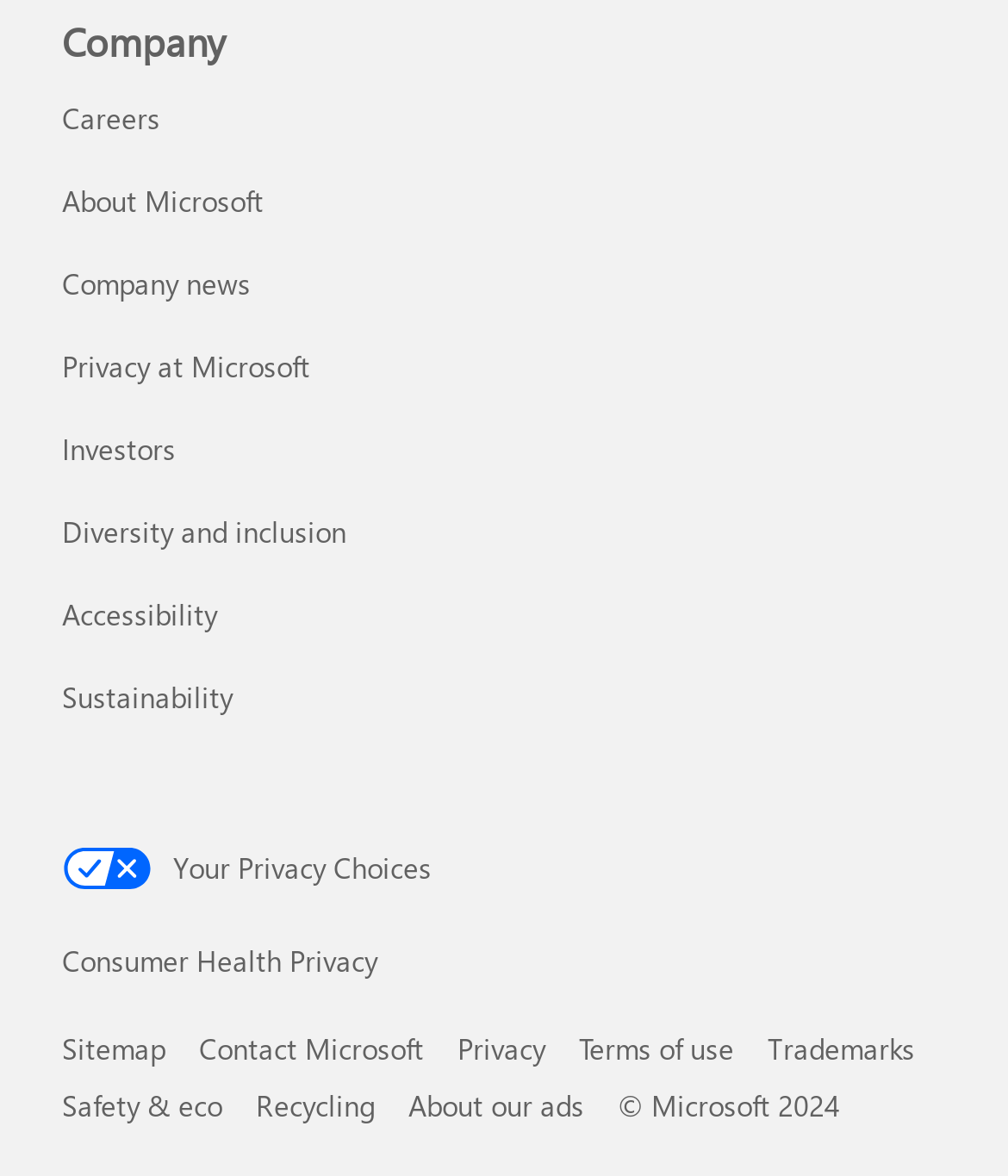Determine the bounding box coordinates of the clickable element necessary to fulfill the instruction: "Check Microsoft's privacy policy". Provide the coordinates as four float numbers within the 0 to 1 range, i.e., [left, top, right, bottom].

[0.454, 0.874, 0.541, 0.907]